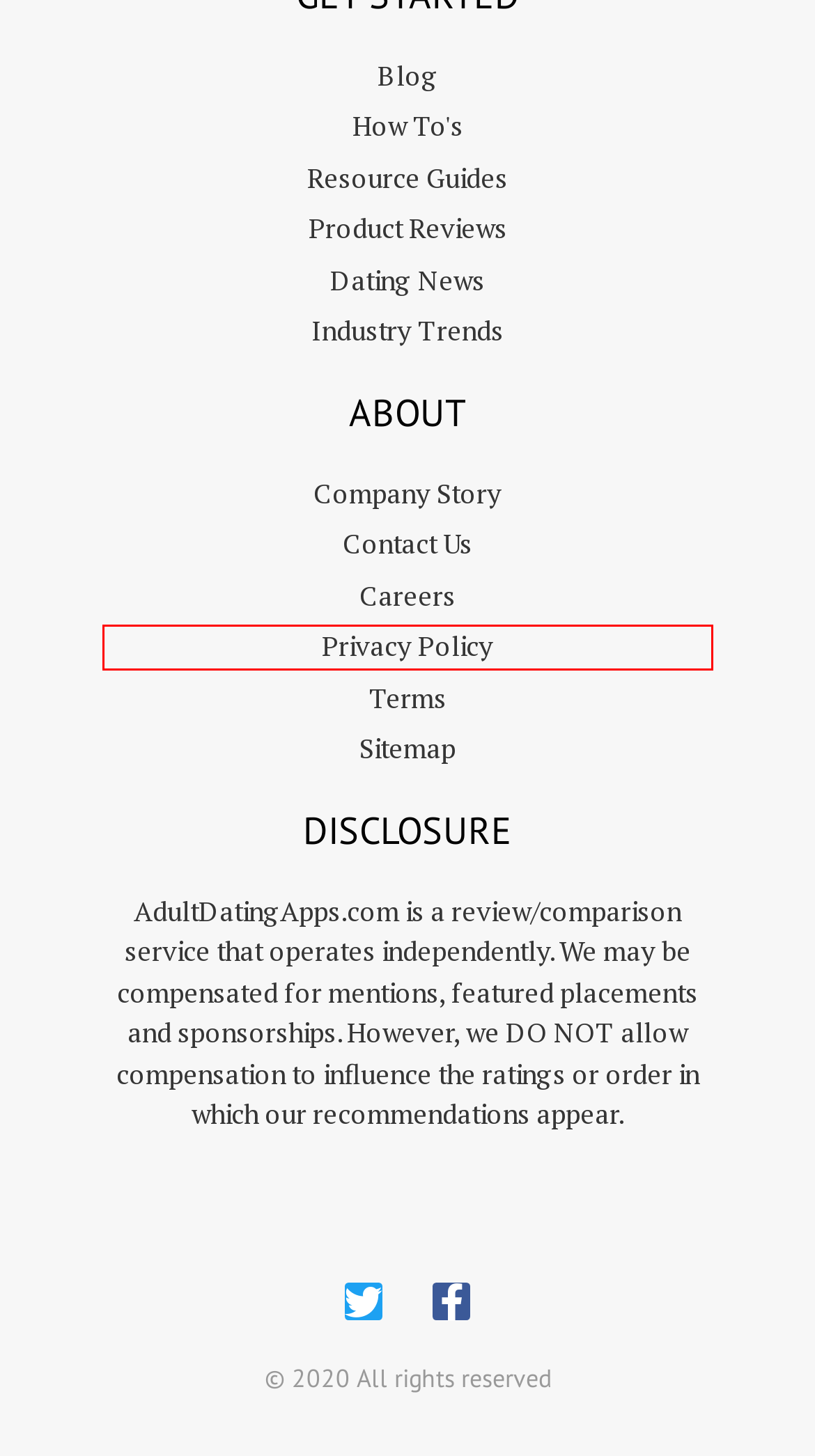Examine the screenshot of a webpage with a red bounding box around a UI element. Select the most accurate webpage description that corresponds to the new page after clicking the highlighted element. Here are the choices:
A. Terms and Conditions | AdultDatingApps.com
B. Mainstream Sites That Help You Date Successfully Today
C. Careers and Current Job Openings | AdultDatingApps.com
D. Instagram 3rd Party Apps | AdultDatingApps.com
E. About Us | AdultDatingApps.com
F. Contact Us | AdultDatingApps.com
G. Sitemap | AdultDatingApps.com
H. Privacy Policy

H